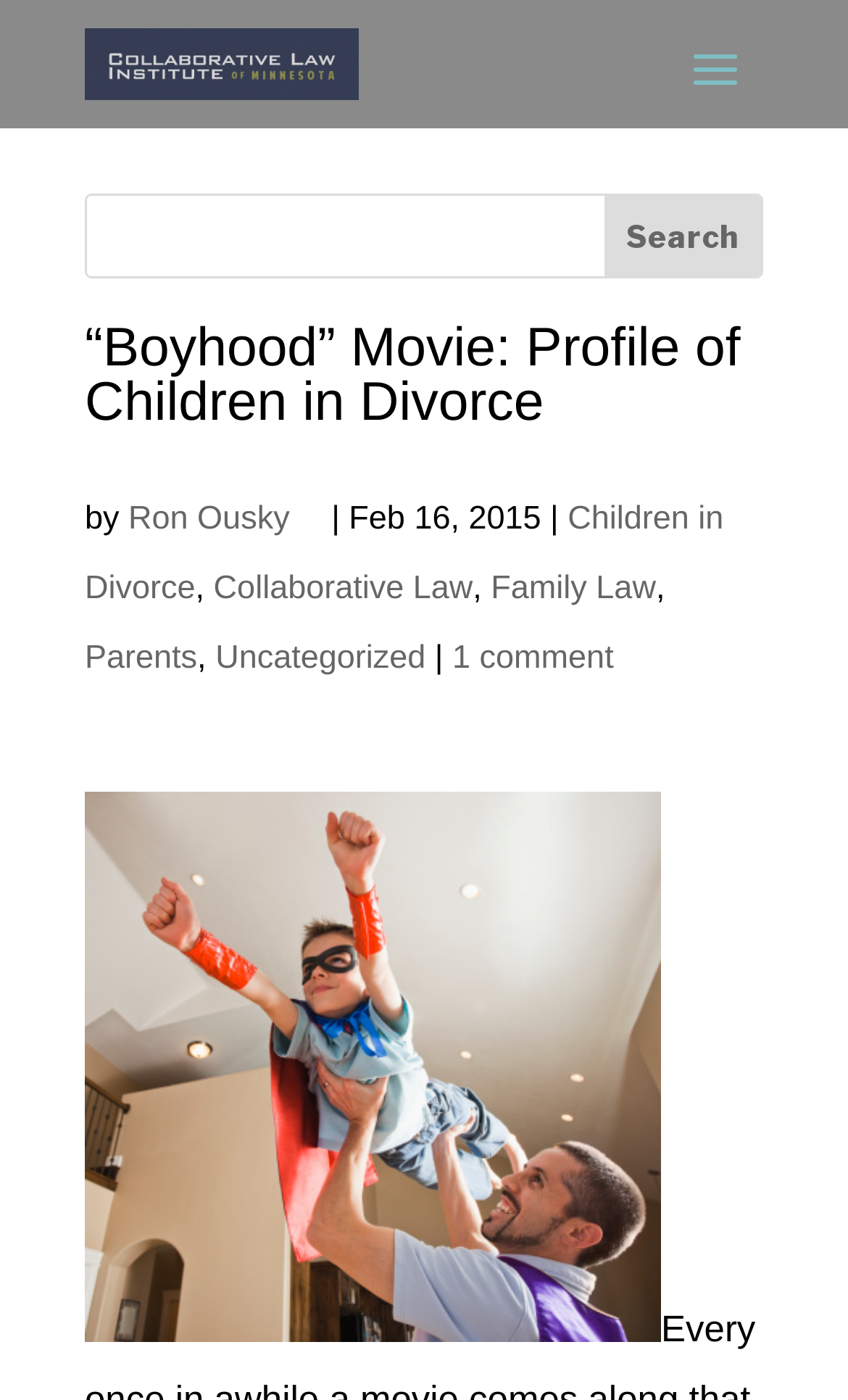How many comments are there on the article?
Please provide a single word or phrase based on the screenshot.

1